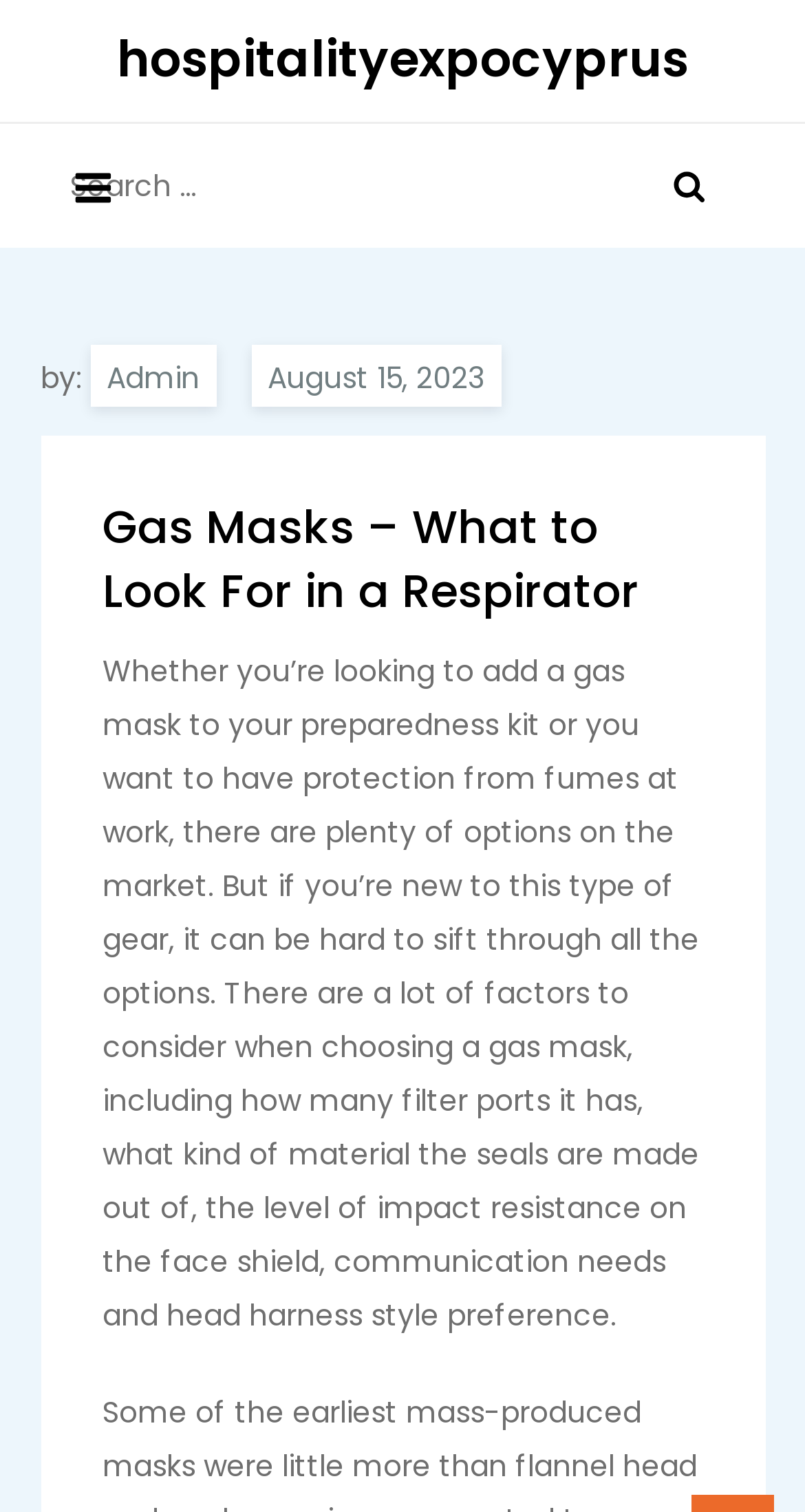Identify and provide the main heading of the webpage.

Gas Masks – What to Look For in a Respirator